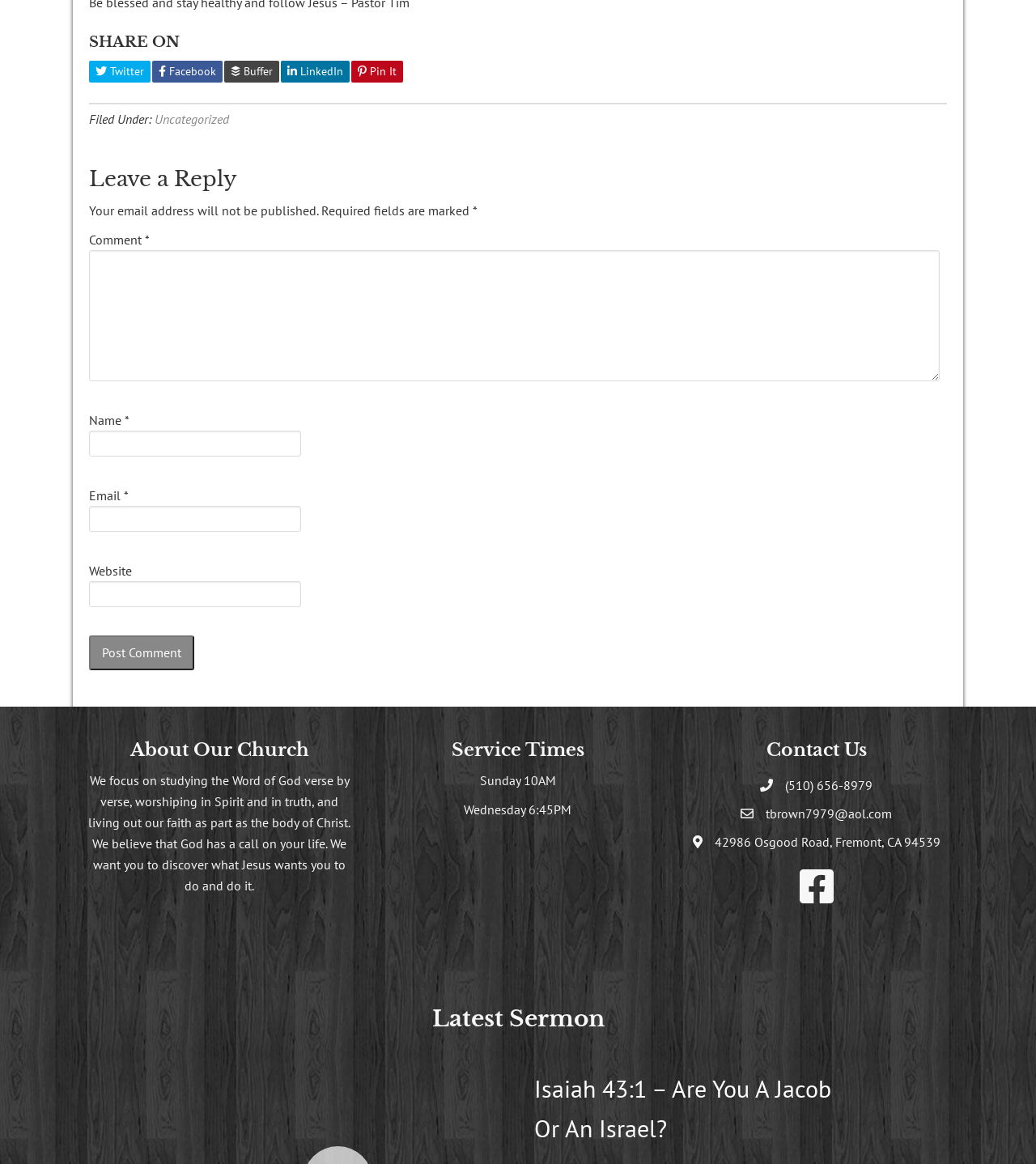How can someone contact the church?
Provide an in-depth answer to the question, covering all aspects.

The 'Contact Us' section provides the church's contact information, including a phone number, email address, and physical address, which suggests that someone can contact the church through any of these means.